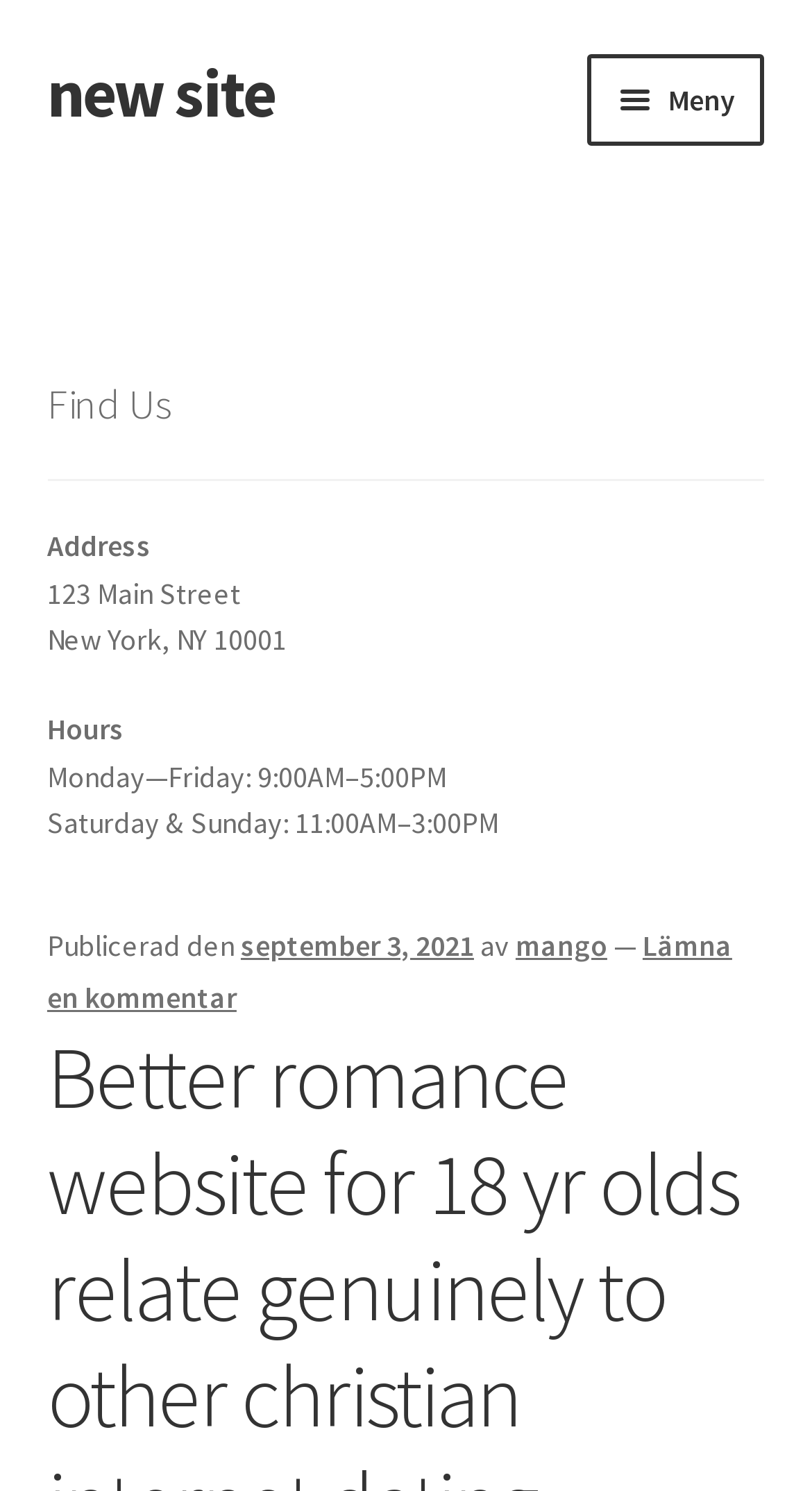Summarize the webpage comprehensively, mentioning all visible components.

This webpage appears to be a Christian dating website for 18-year-olds. At the top, there are two links, "Hoppa till navigering" and "Hoppa till innehåll", which are likely shortcuts to navigate the page. Next to them is a link to the "new site". 

Below these links, there is a primary navigation menu that spans across the page, containing links to various sections of the website, including "Hem", "A homepage section", "About", "Blog", "Contact", and "Sample Page". 

On the left side of the page, there is a complementary section that takes up about half of the page's width. Within this section, there is a block of text that provides contact information, including an address, hours of operation, and a note about the publication date of the content. The publication date is September 3, 2021, and it is attributed to an author named "mango". 

There is also a call-to-action link to "Lämna en kommentar", which means "Leave a comment" in Swedish. This link is located at the bottom of the complementary section.